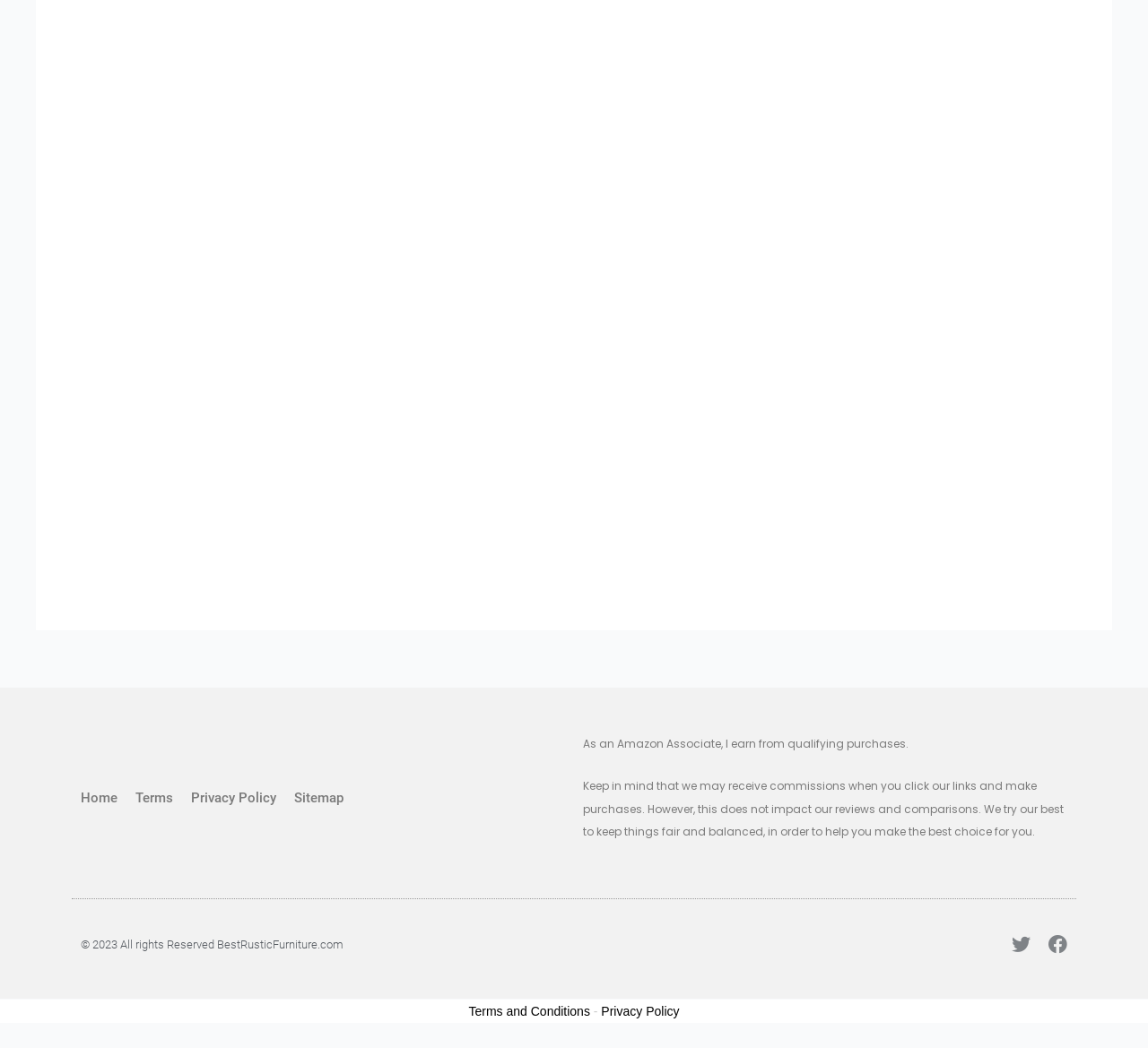Please identify the bounding box coordinates of the area I need to click to accomplish the following instruction: "Read the Privacy Policy".

[0.166, 0.741, 0.241, 0.781]